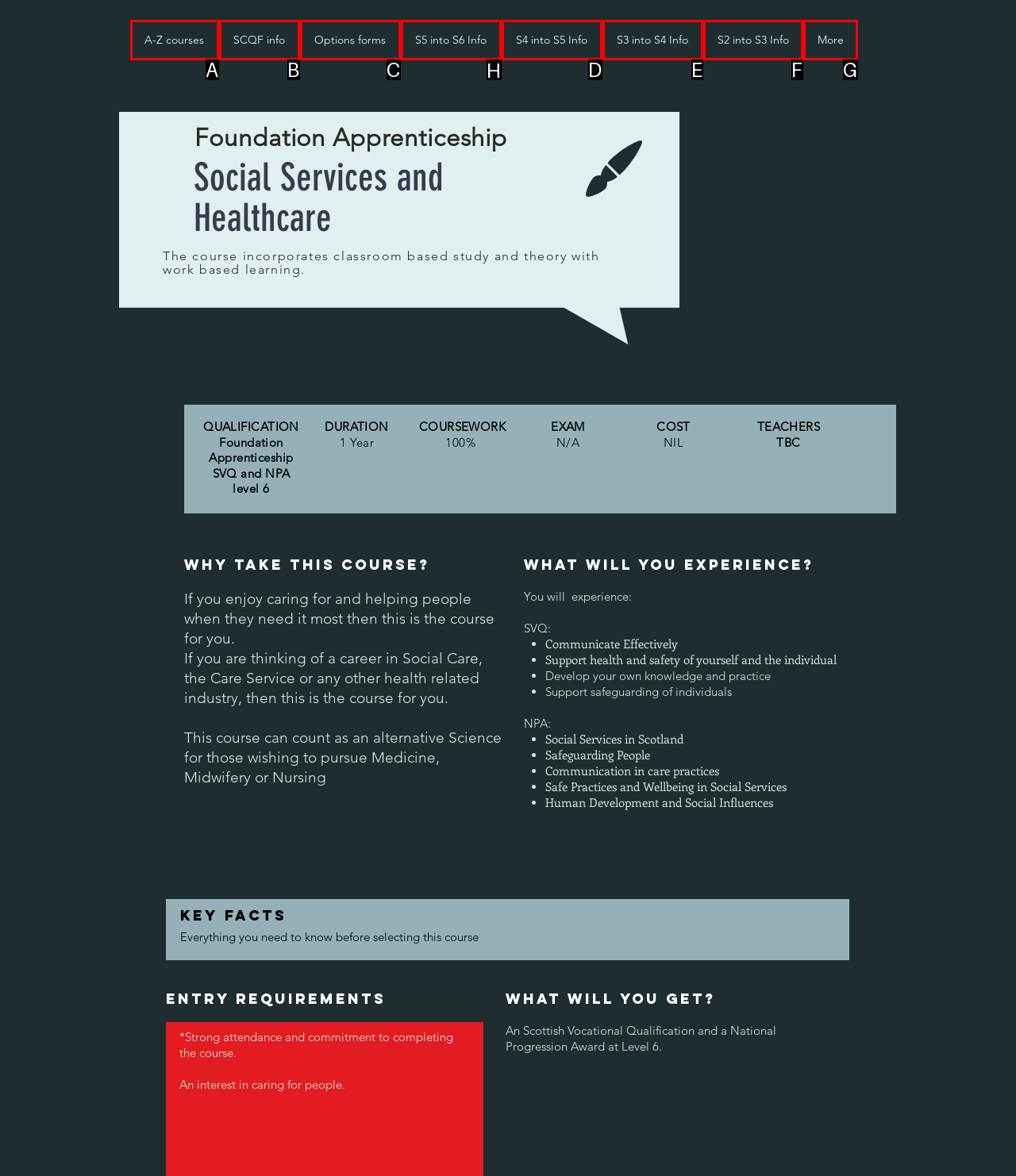For the task: View S5 into S6 Info, identify the HTML element to click.
Provide the letter corresponding to the right choice from the given options.

H